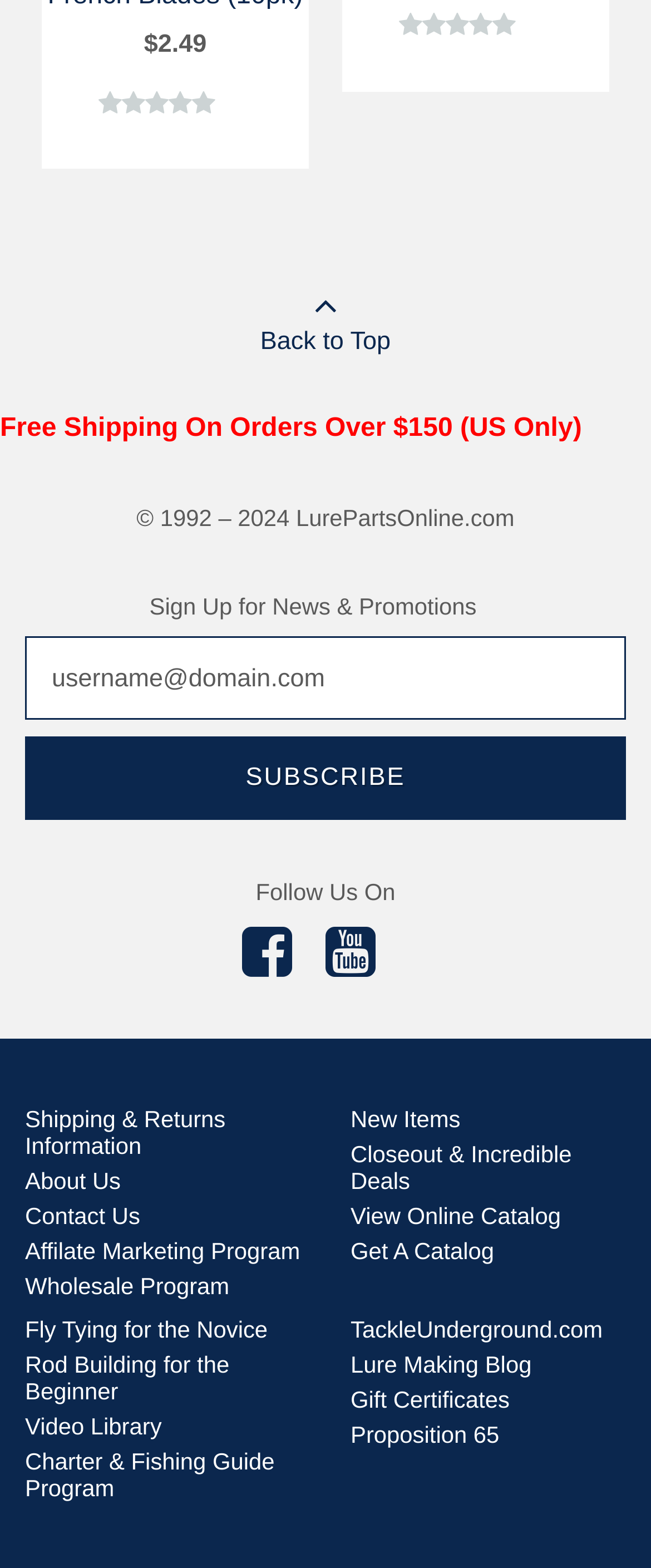Identify the bounding box coordinates for the region to click in order to carry out this instruction: "Get a catalog". Provide the coordinates using four float numbers between 0 and 1, formatted as [left, top, right, bottom].

[0.538, 0.79, 0.759, 0.807]